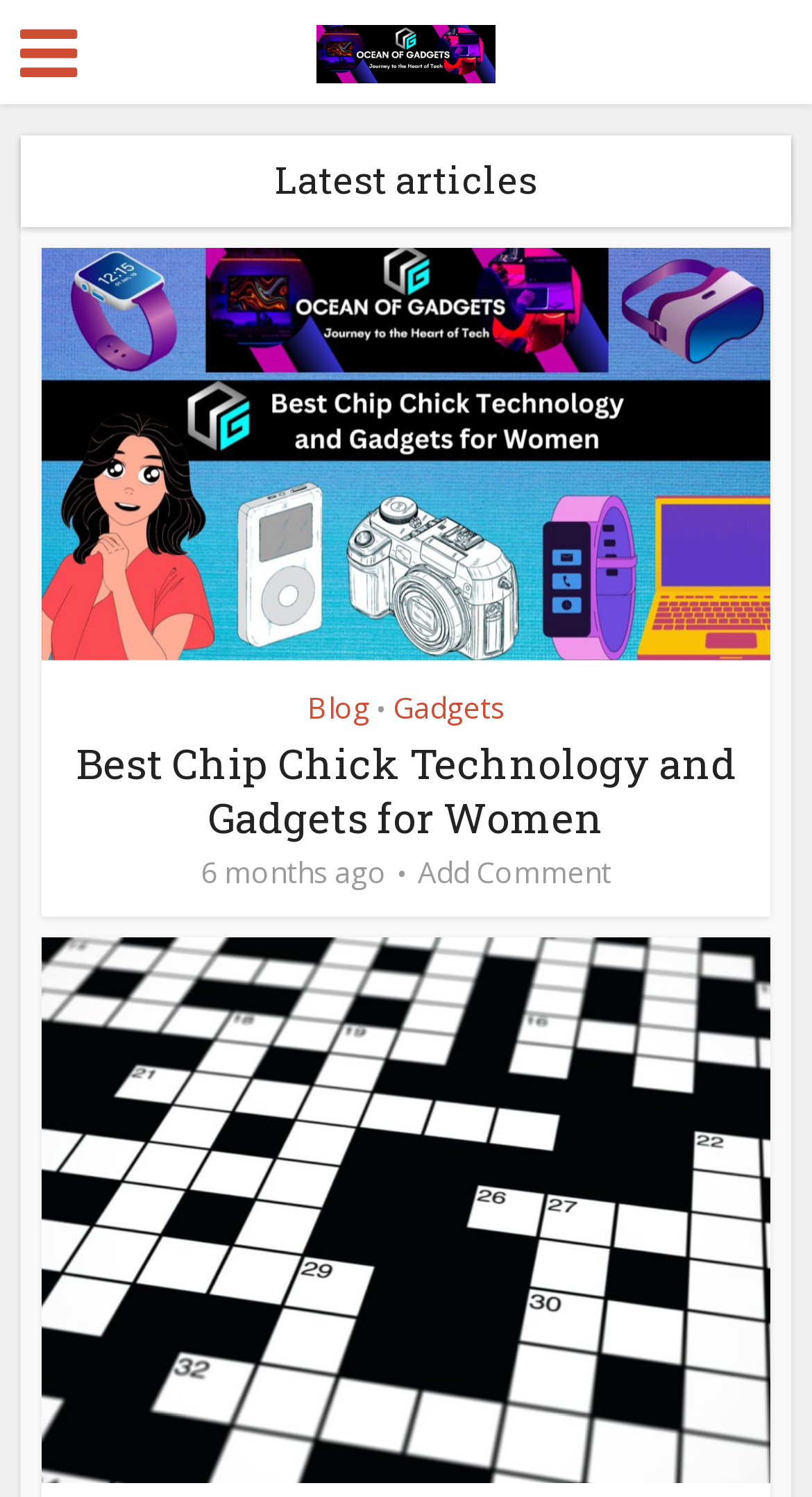Using a single word or phrase, answer the following question: 
What can users do with the latest article?

Add comment